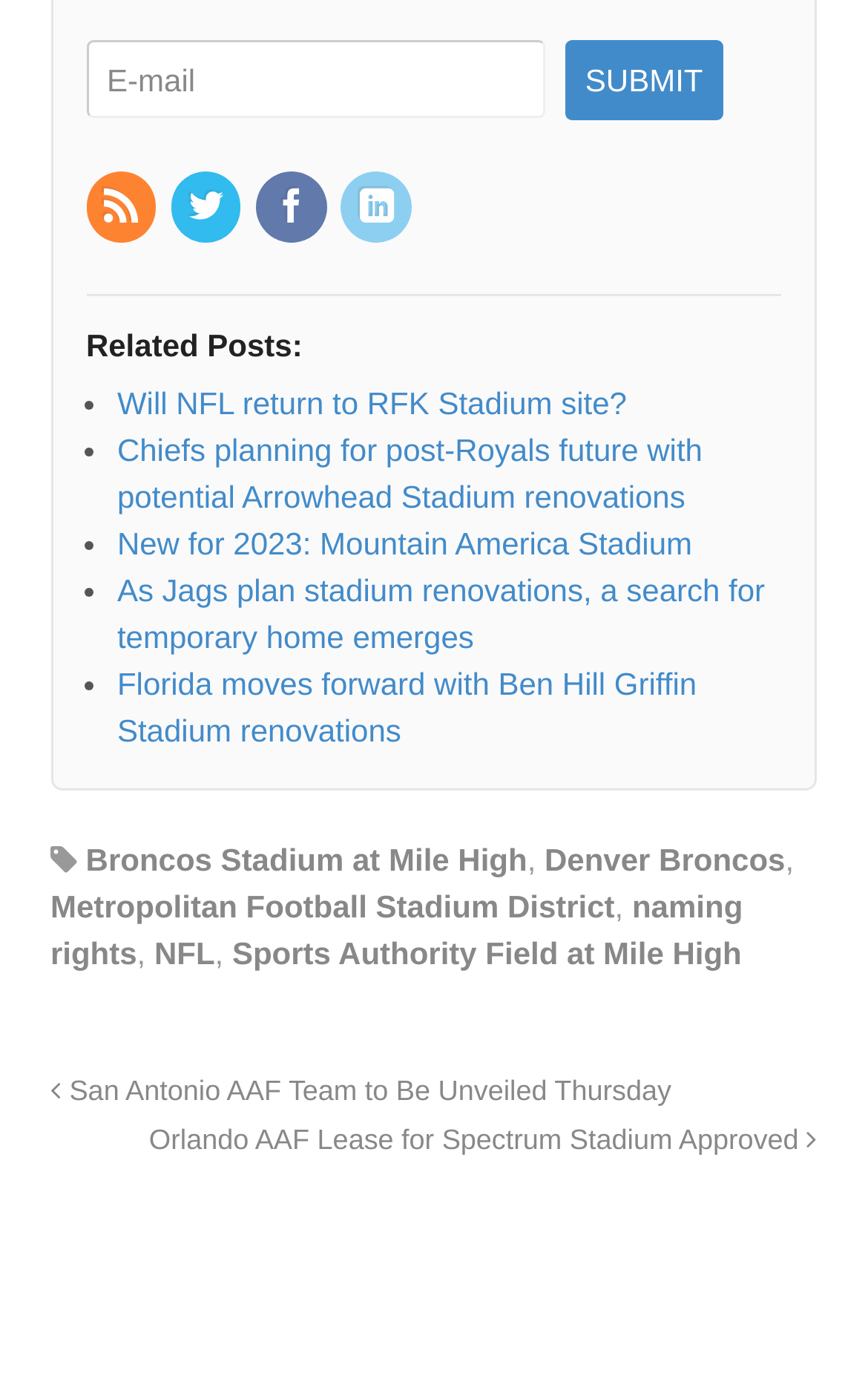Use a single word or phrase to respond to the question:
What is the topic of the webpage?

Stadiums and sports